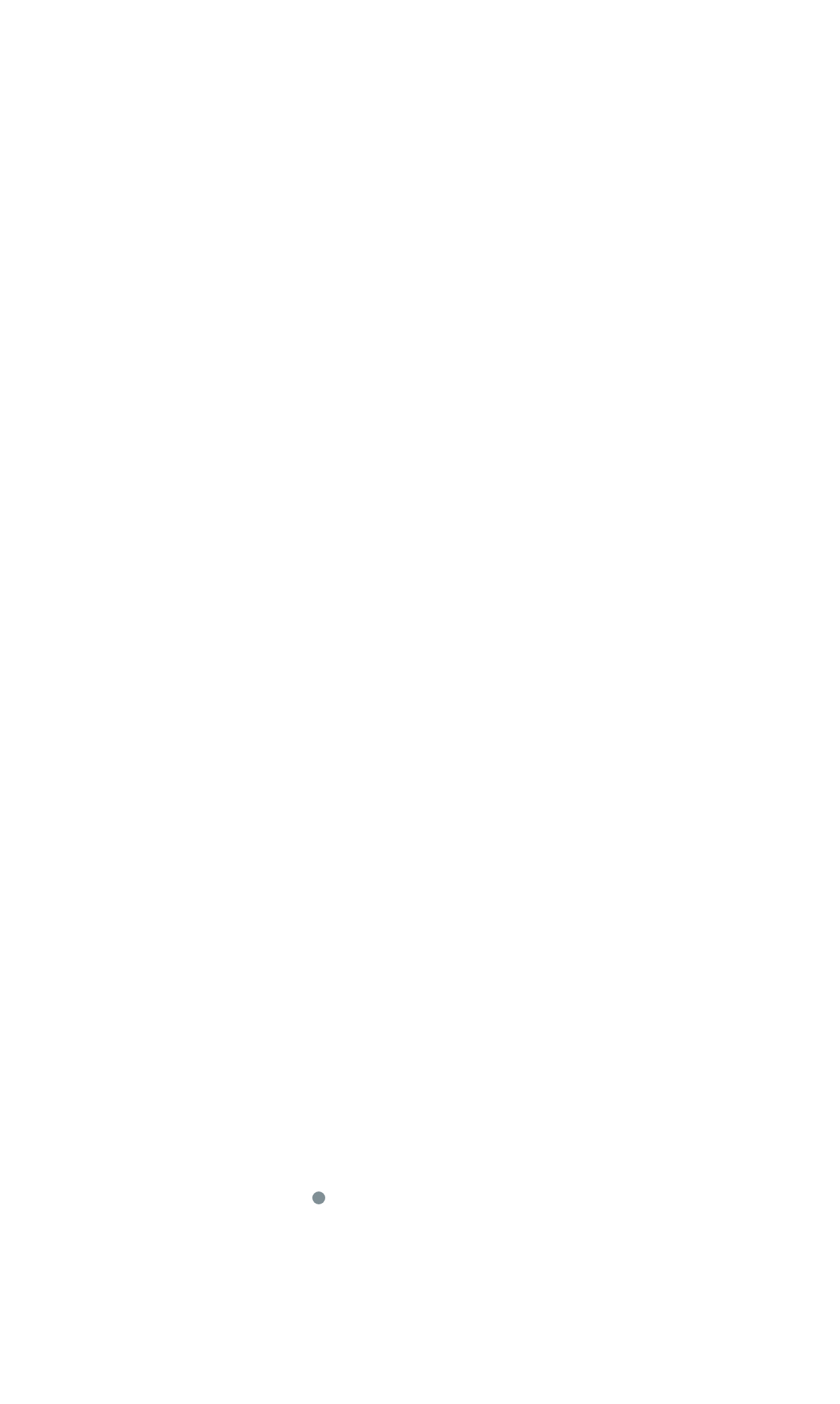What is the event mentioned in the article?
Please use the visual content to give a single word or phrase answer.

Signature Scent Event